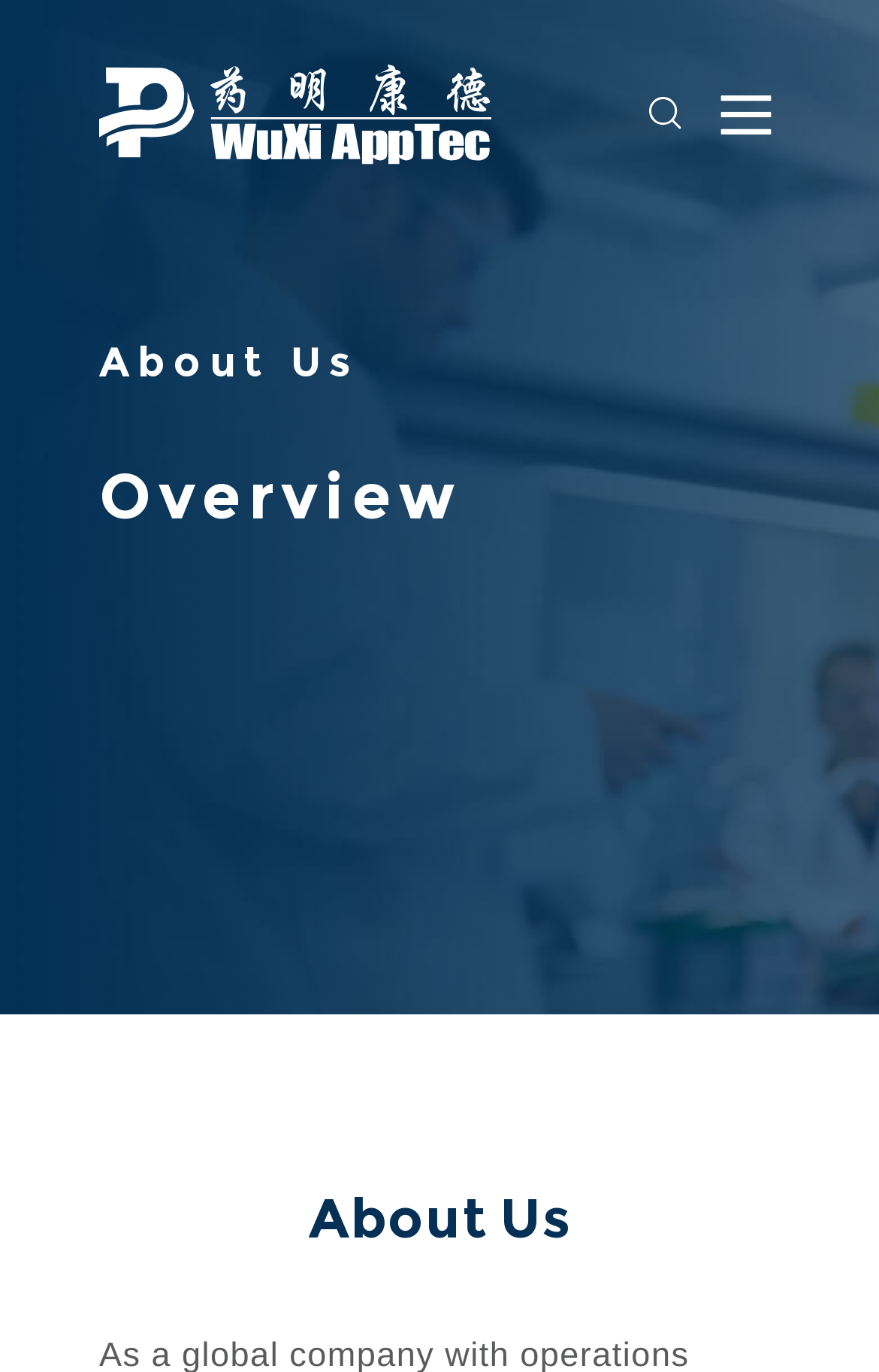Please give a concise answer to this question using a single word or phrase: 
What is the position of the logo relative to the search box?

above